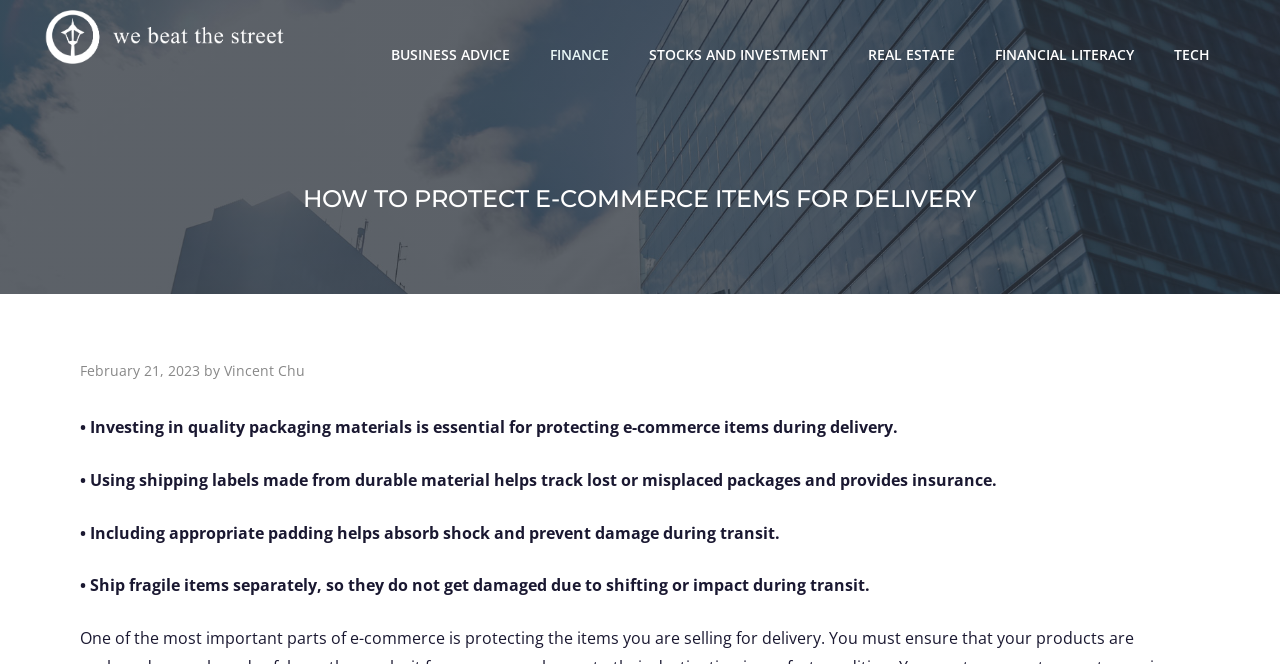Highlight the bounding box coordinates of the element that should be clicked to carry out the following instruction: "Click on the 'We Beat The Street' link". The coordinates must be given as four float numbers ranging from 0 to 1, i.e., [left, top, right, bottom].

[0.023, 0.037, 0.234, 0.07]